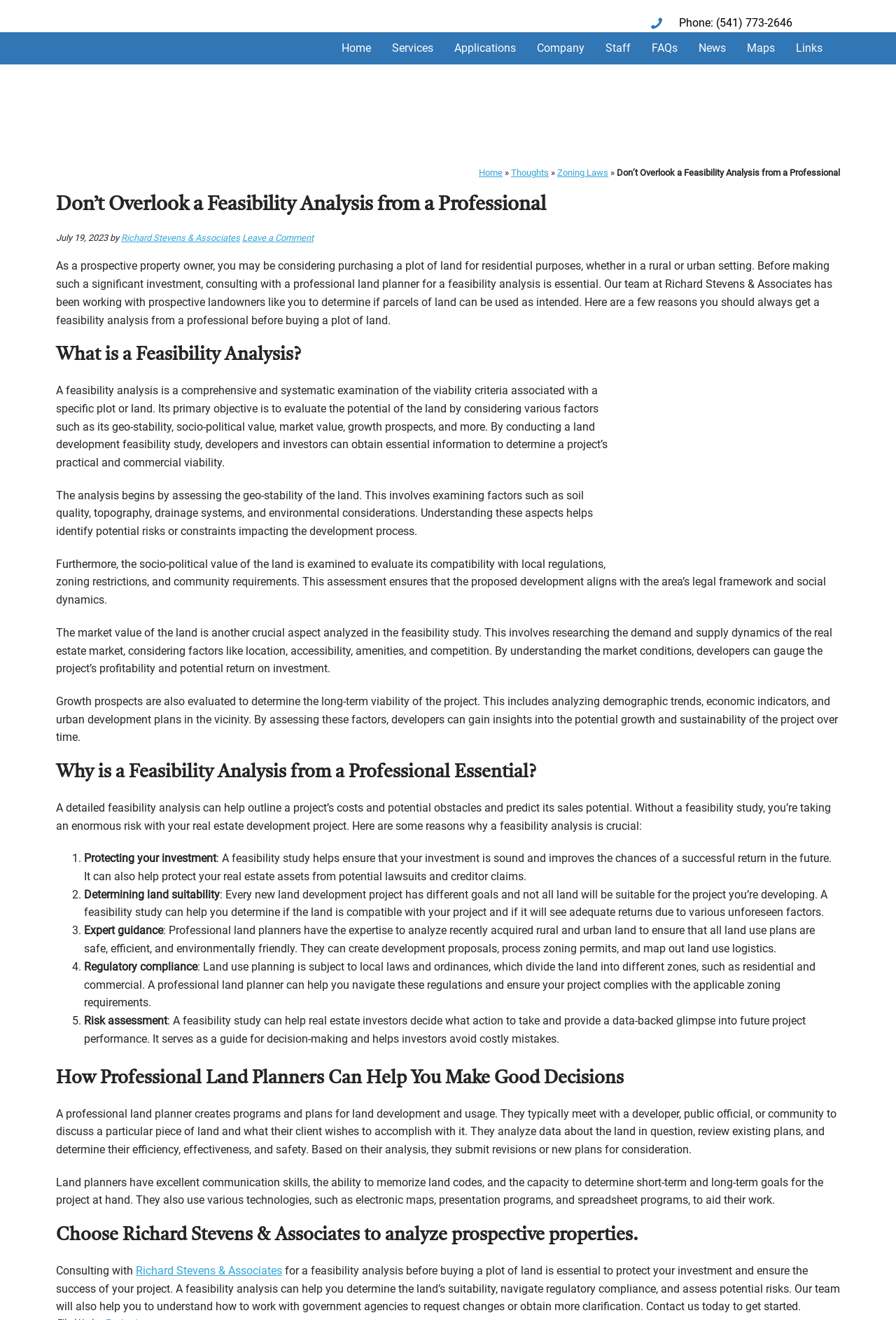Provide your answer in a single word or phrase: 
What is the role of a professional land planner?

To create programs and plans for land development and usage